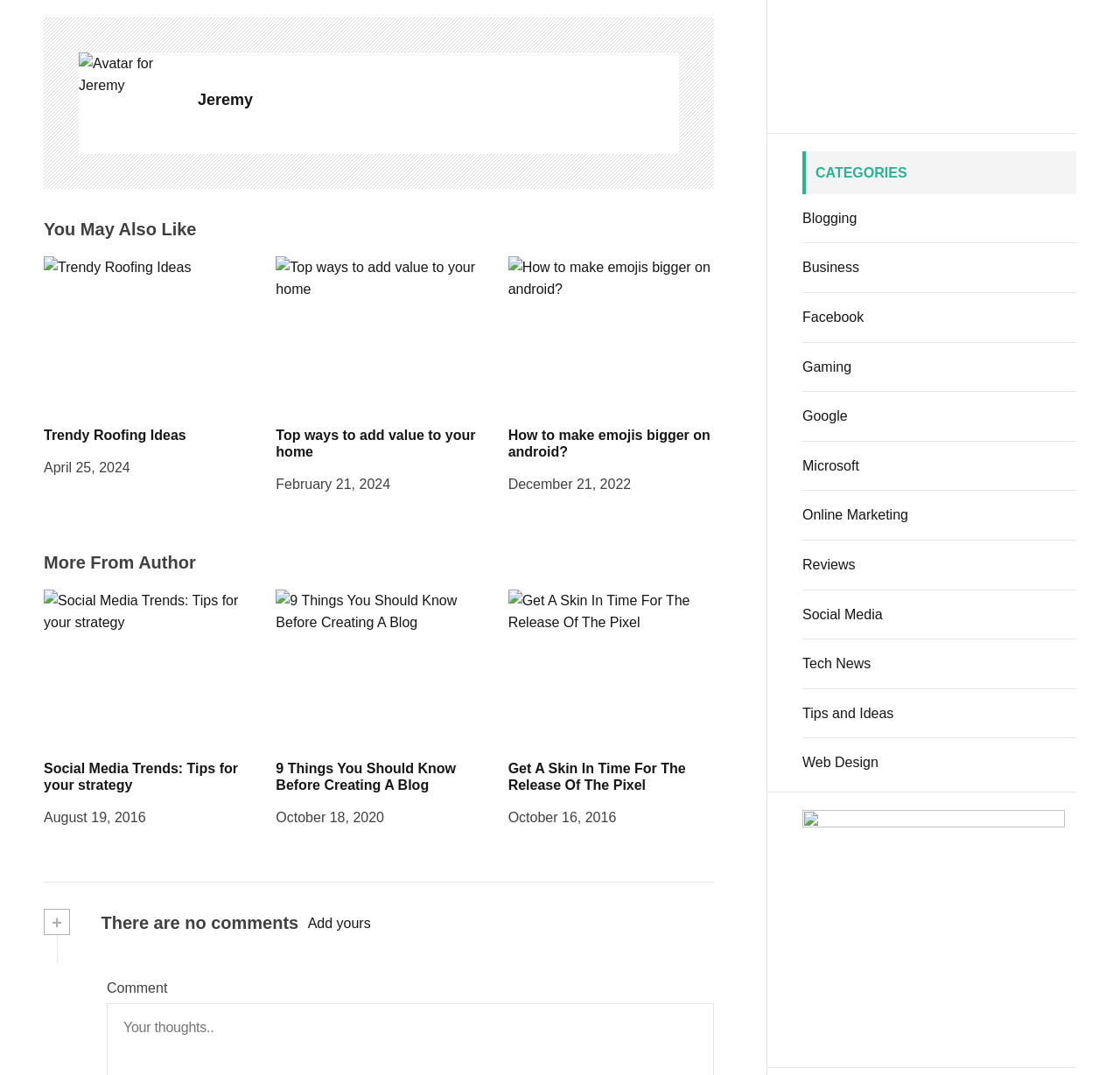Provide a single word or phrase to answer the given question: 
Who is the author of the webpage?

Jeremy